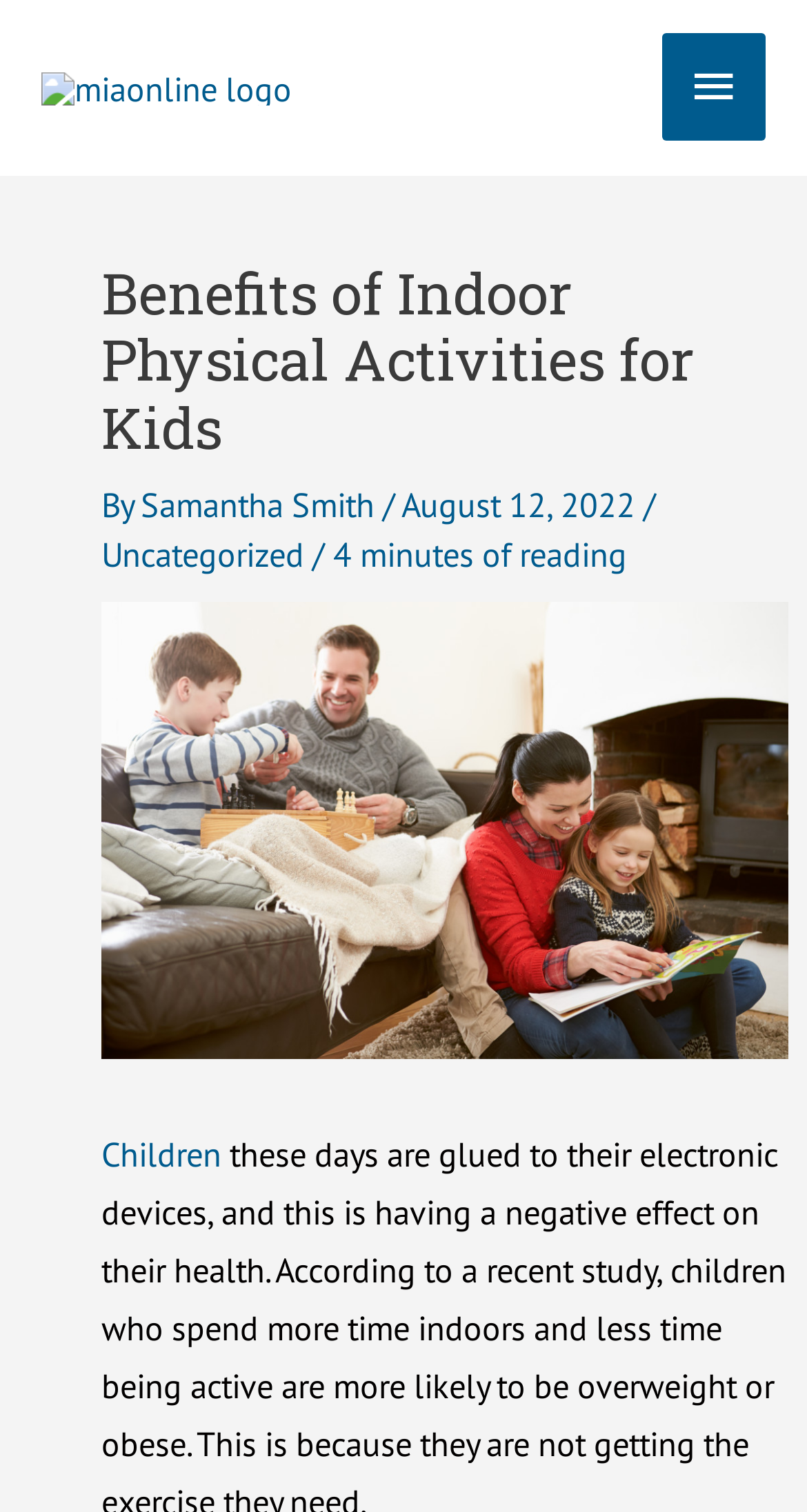What is the logo of the website?
Based on the screenshot, respond with a single word or phrase.

Mia-Online